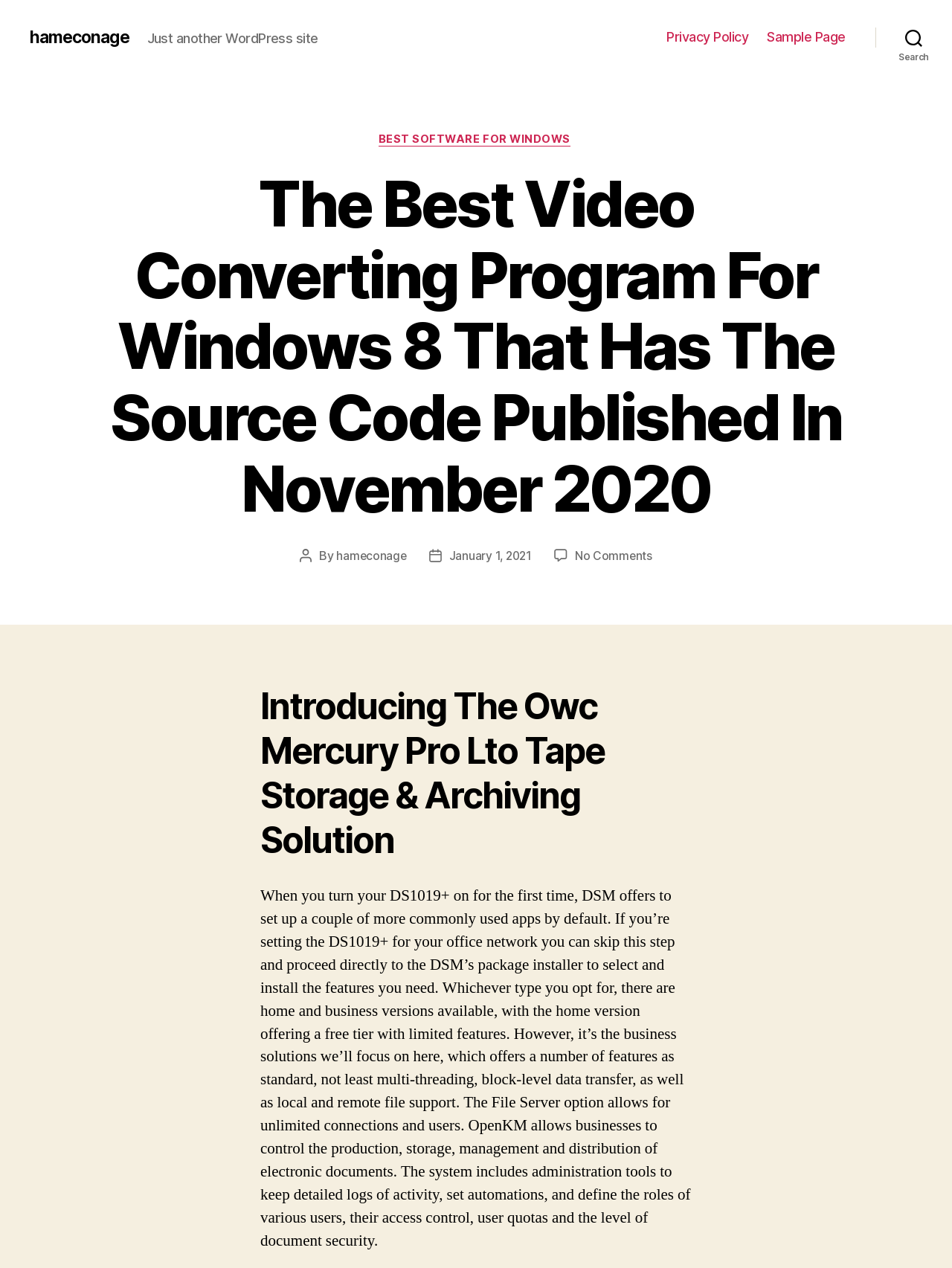Highlight the bounding box of the UI element that corresponds to this description: "Sample Page".

[0.806, 0.023, 0.888, 0.036]